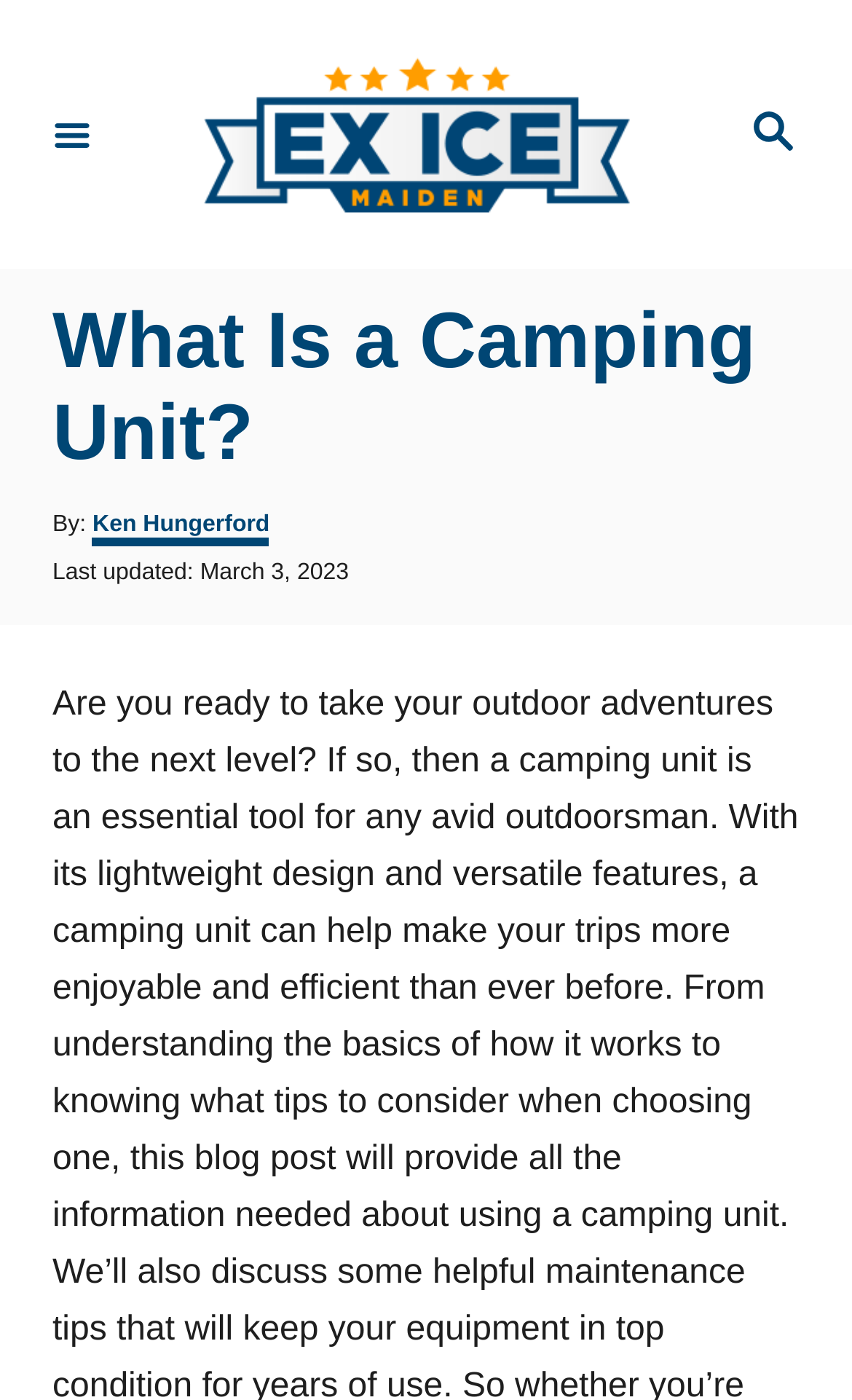Please predict the bounding box coordinates (top-left x, top-left y, bottom-right x, bottom-right y) for the UI element in the screenshot that fits the description: Search Magnifying Glass

[0.815, 0.037, 1.0, 0.155]